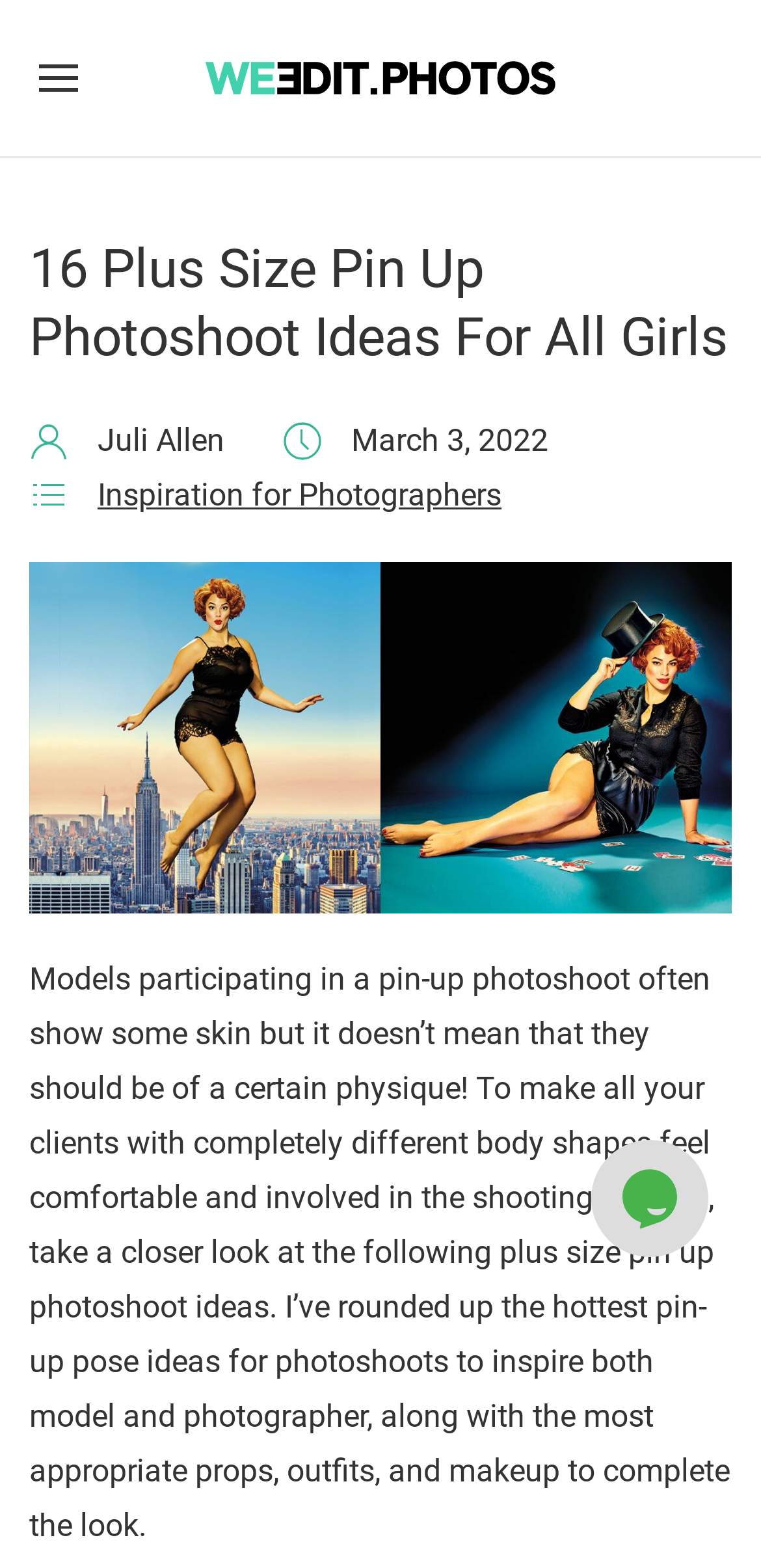Using the provided description alt="Outsource photography editing", find the bounding box coordinates for the UI element. Provide the coordinates in (top-left x, top-left y, bottom-right x, bottom-right y) format, ensuring all values are between 0 and 1.

[0.218, 0.0, 0.782, 0.1]